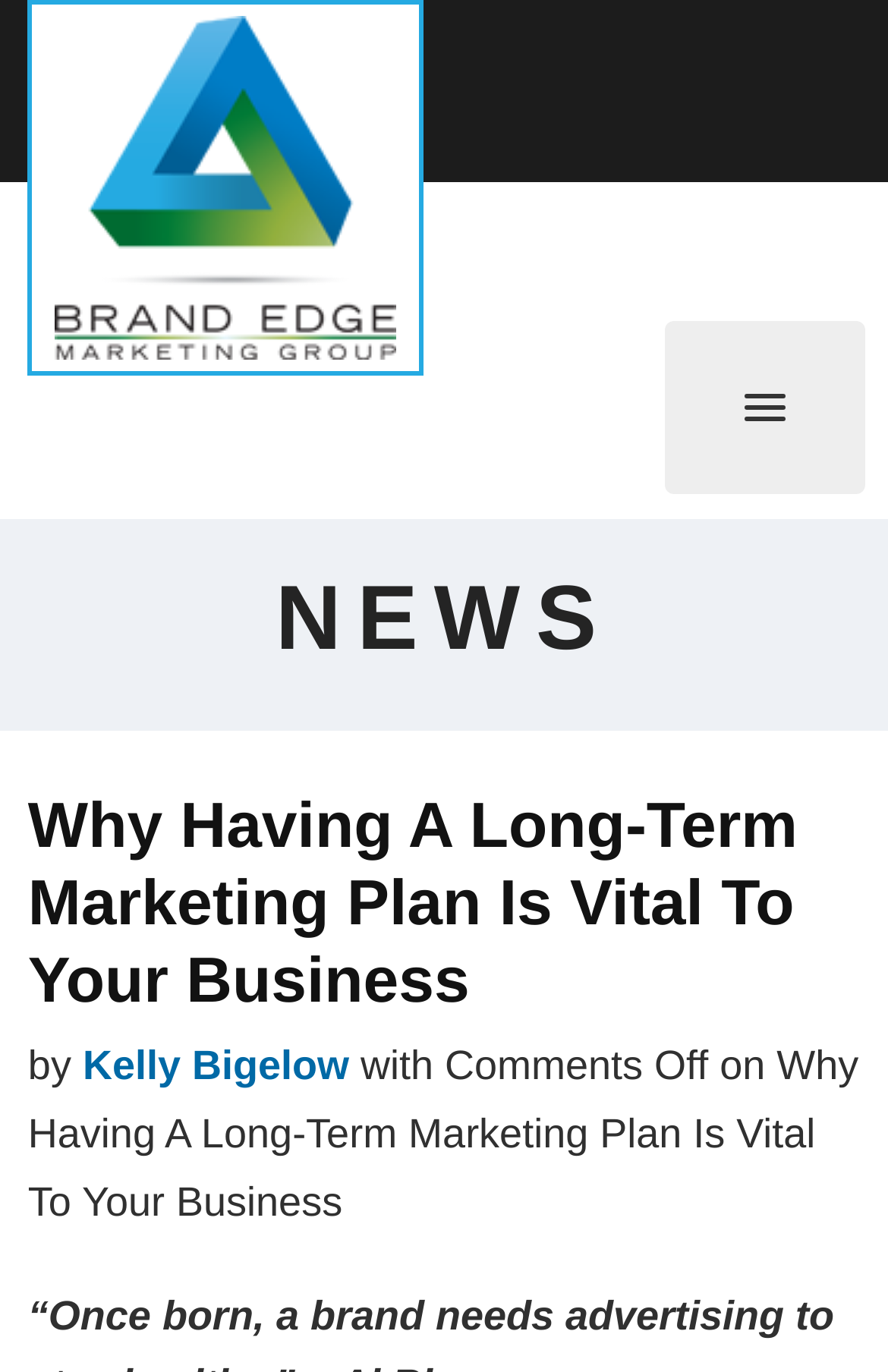What is the title of the first article?
Based on the image, respond with a single word or phrase.

Why Having A Long-Term Marketing Plan Is Vital To Your Business